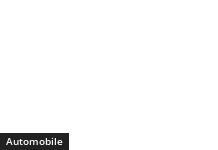What is the purpose of the blank background?
Look at the image and provide a short answer using one word or a phrase.

To enhance readability and focus